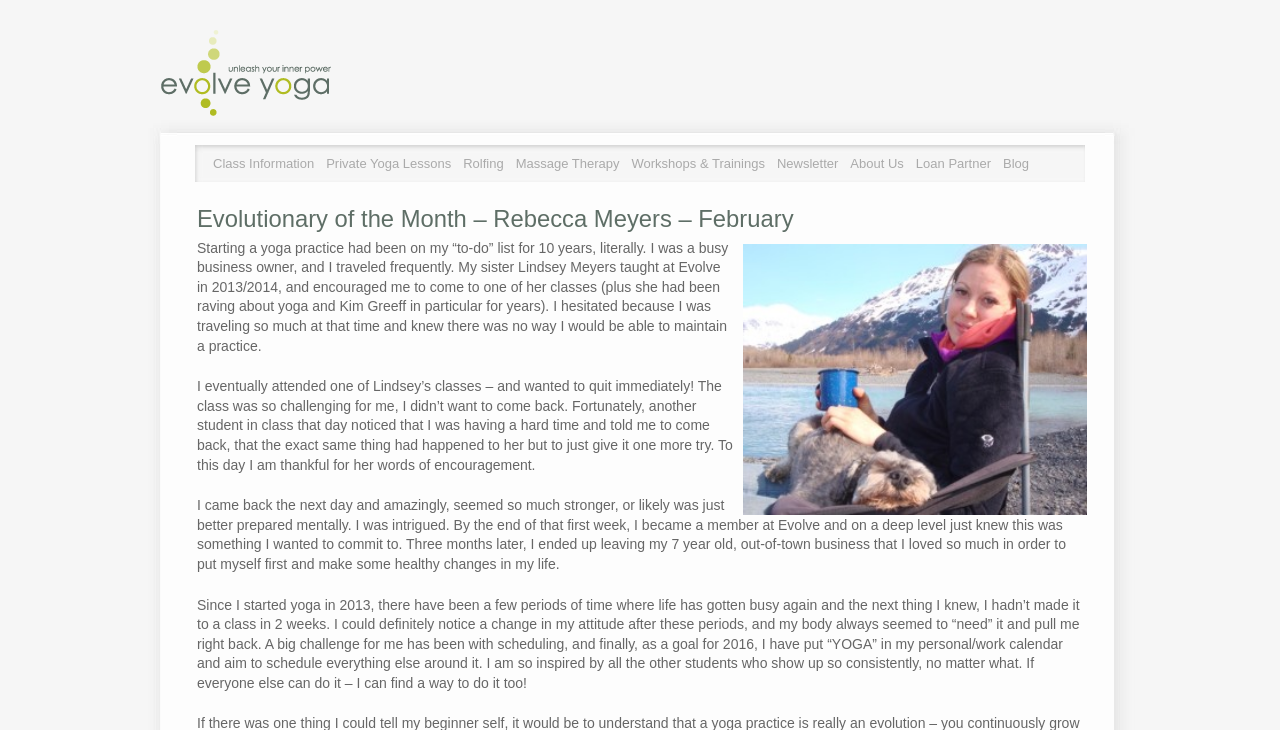Please find the bounding box coordinates of the element that you should click to achieve the following instruction: "Check 'Private Yoga Lessons'". The coordinates should be presented as four float numbers between 0 and 1: [left, top, right, bottom].

[0.25, 0.199, 0.357, 0.251]